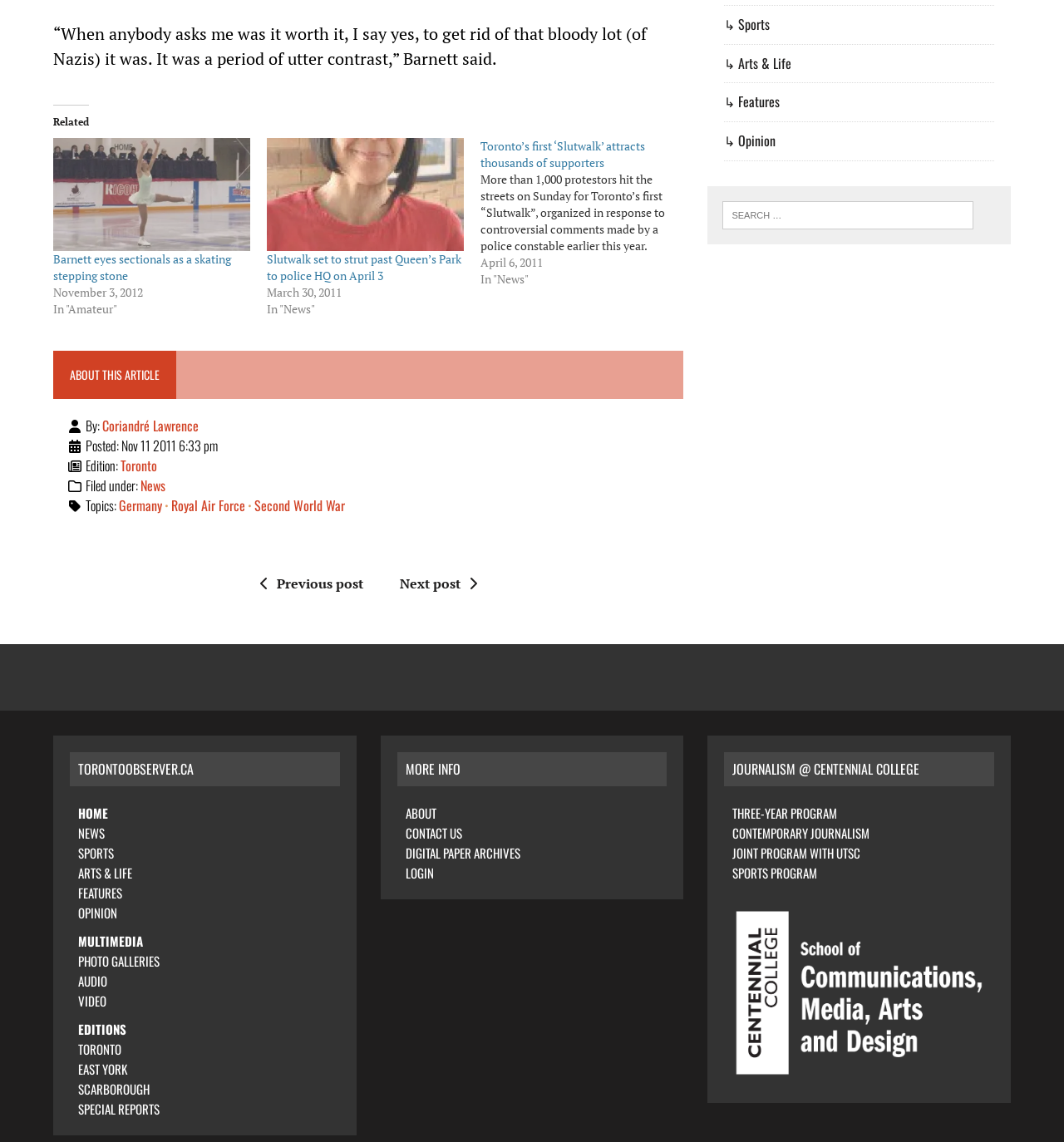Could you provide the bounding box coordinates for the portion of the screen to click to complete this instruction: "Read the previous post"?

[0.236, 0.503, 0.341, 0.519]